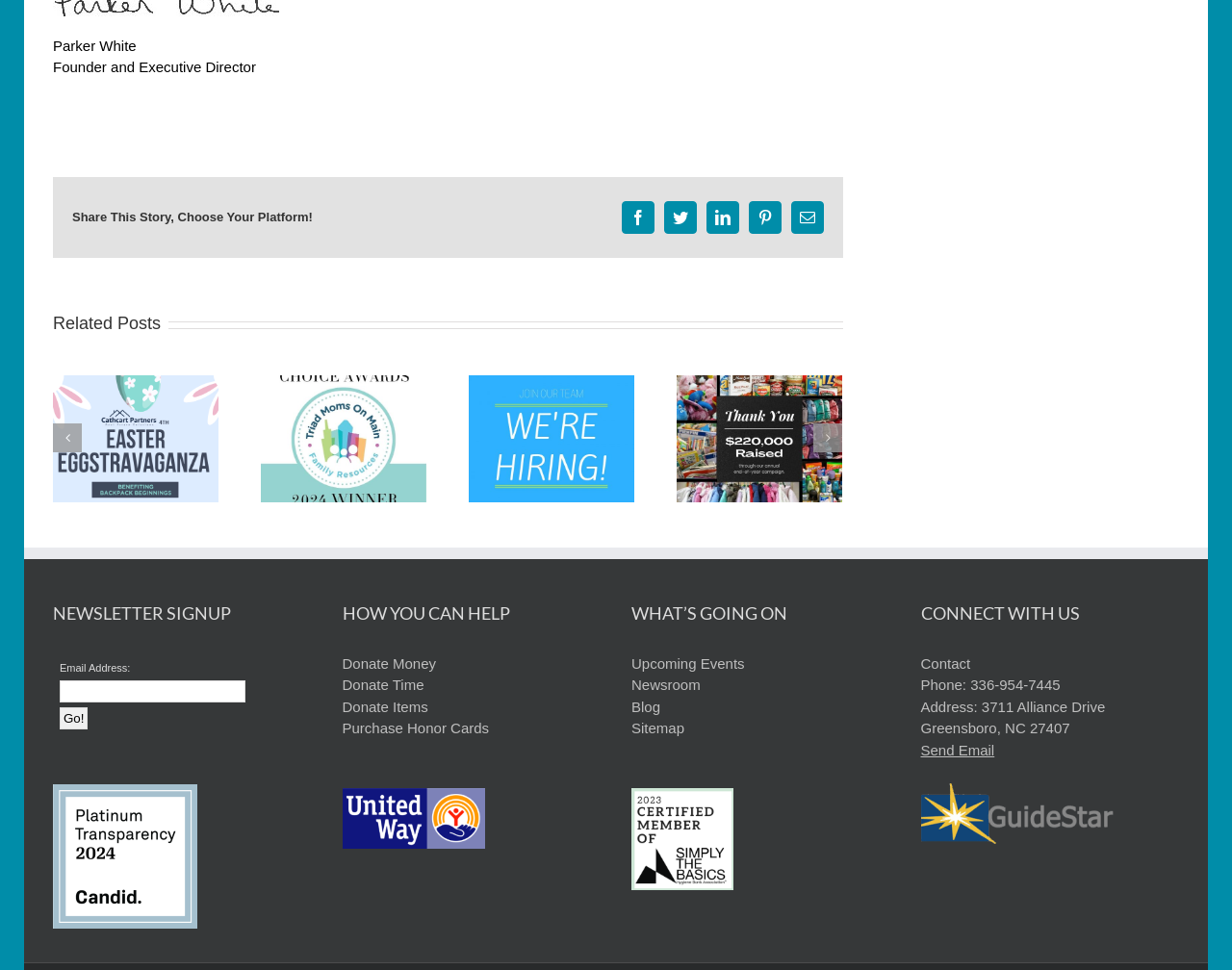Please give a succinct answer to the question in one word or phrase:
How many social media platforms can you share a story on?

5